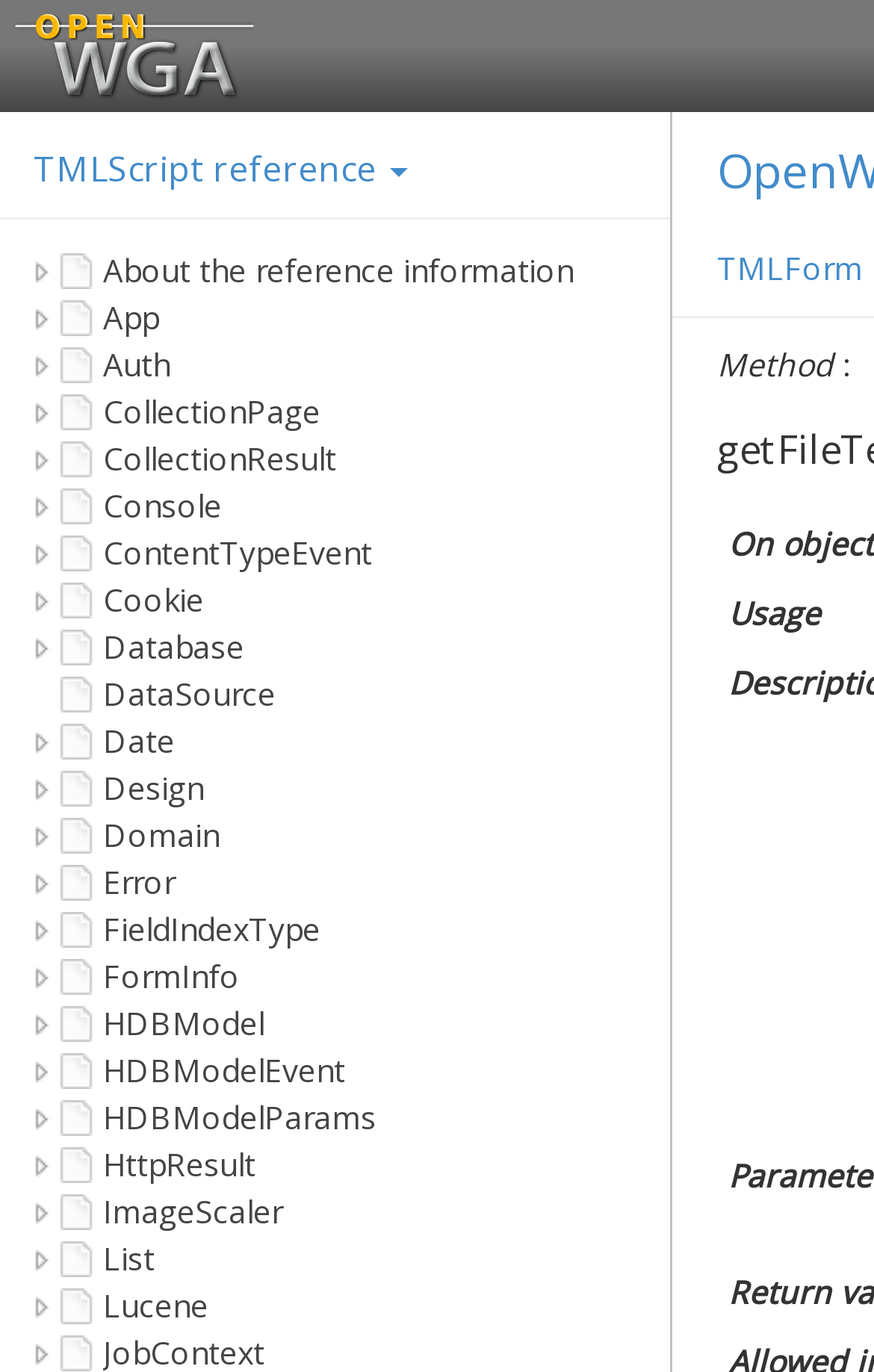Identify the bounding box coordinates of the element that should be clicked to fulfill this task: "access Console". The coordinates should be provided as four float numbers between 0 and 1, i.e., [left, top, right, bottom].

[0.067, 0.351, 0.754, 0.385]